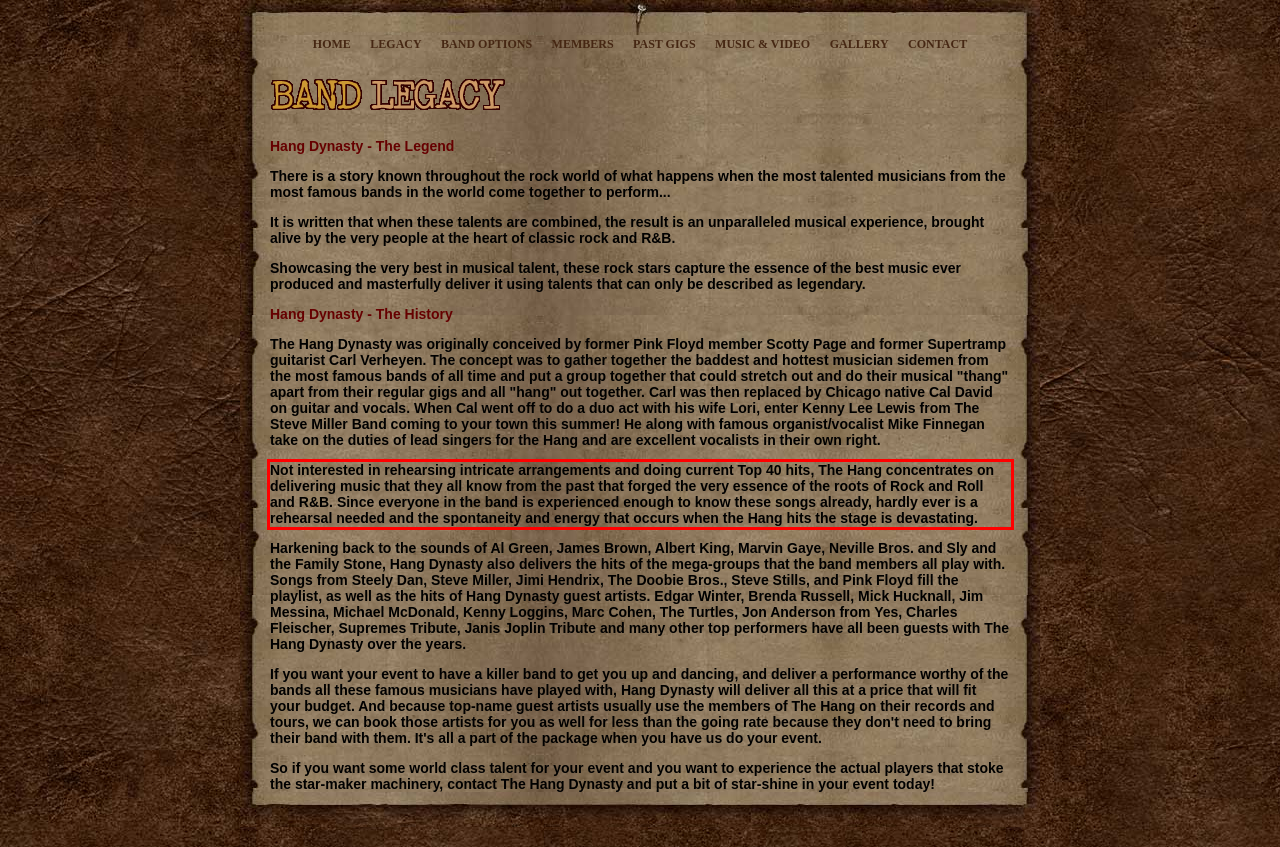Locate the red bounding box in the provided webpage screenshot and use OCR to determine the text content inside it.

Not interested in rehearsing intricate arrangements and doing current Top 40 hits, The Hang concentrates on delivering music that they all know from the past that forged the very essence of the roots of Rock and Roll and R&B. Since everyone in the band is experienced enough to know these songs already, hardly ever is a rehearsal needed and the spontaneity and energy that occurs when the Hang hits the stage is devastating.